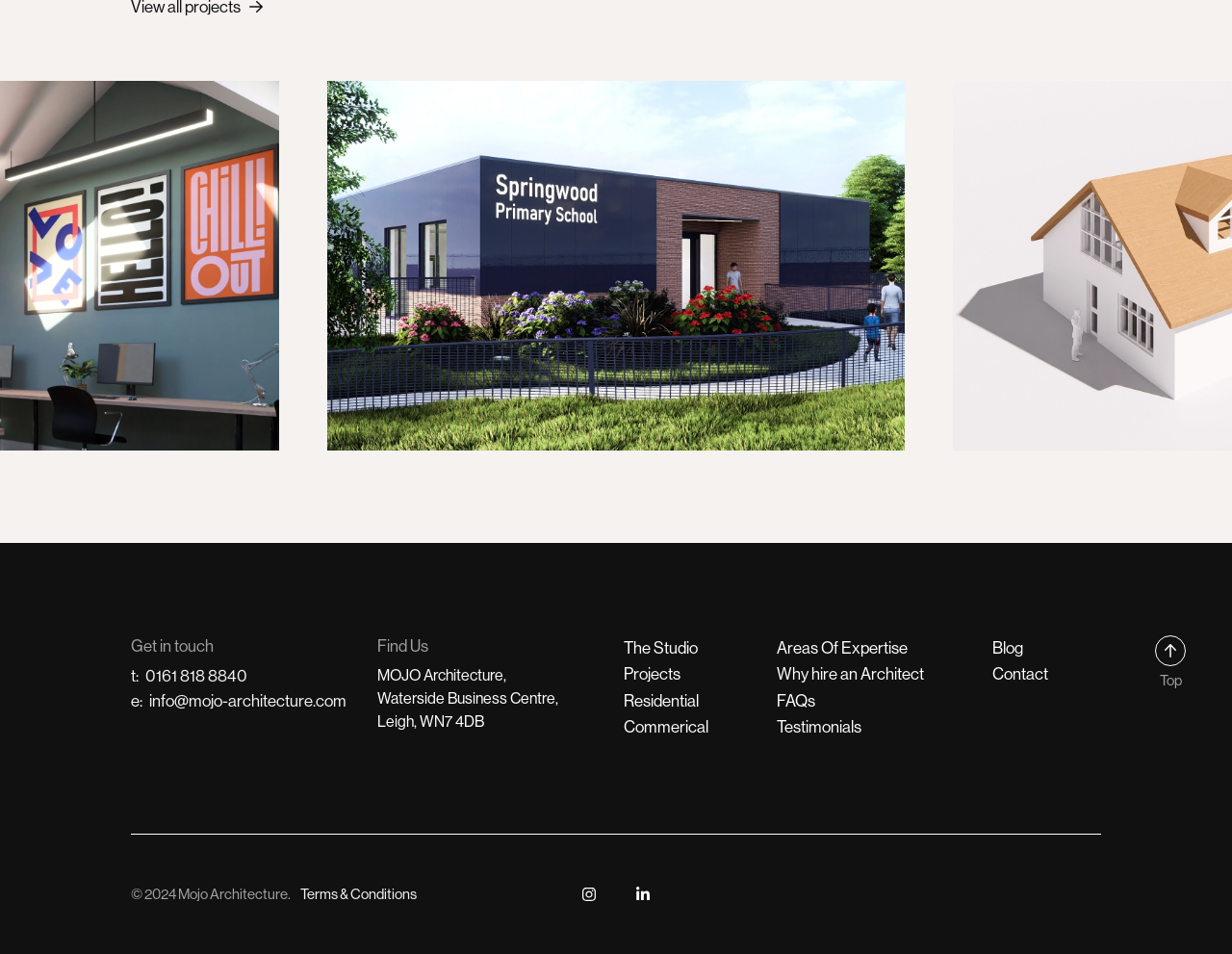What are the logos displayed at the bottom?
Answer the question with just one word or phrase using the image.

Arb and Riba logos